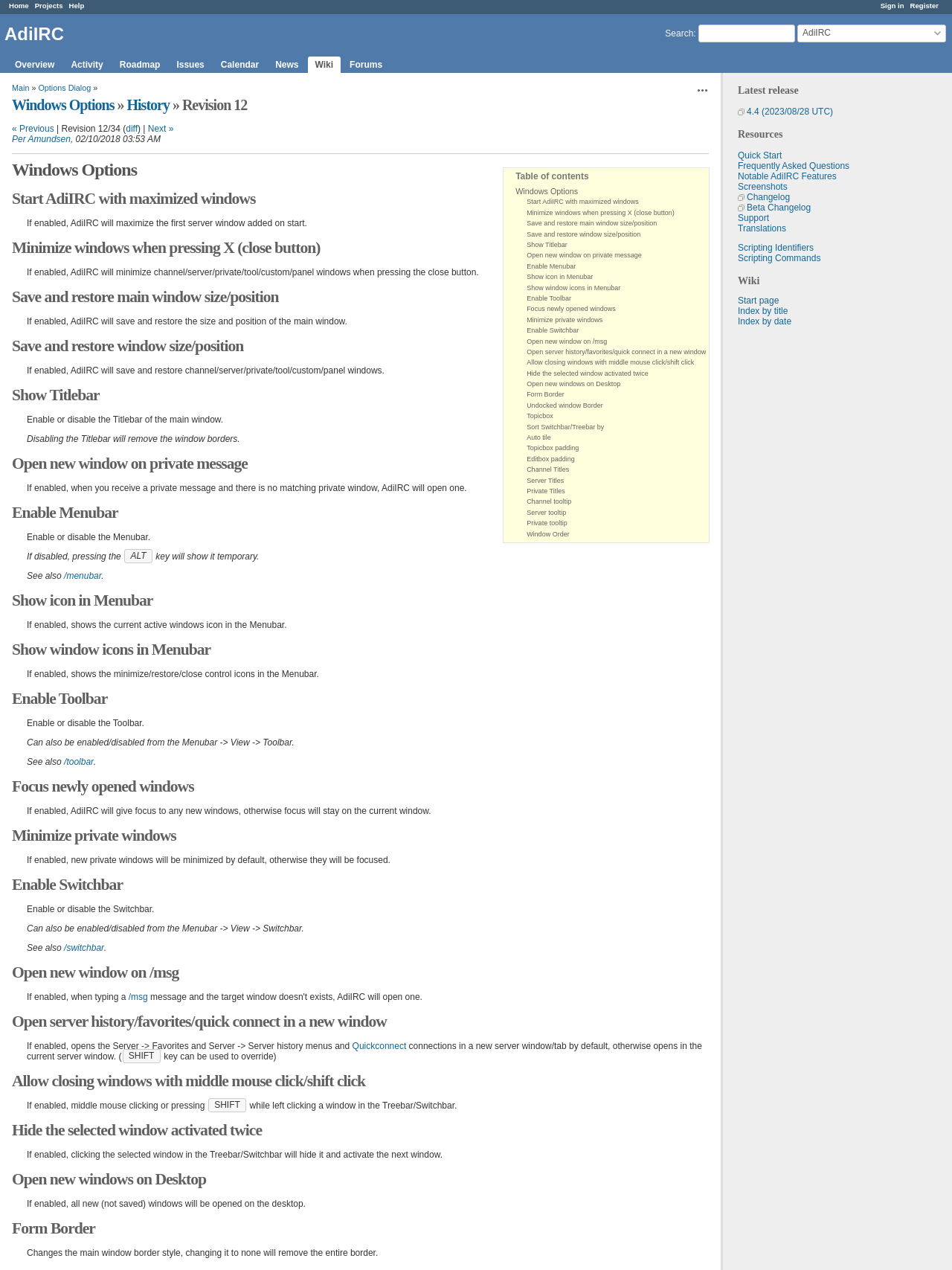Please locate the bounding box coordinates for the element that should be clicked to achieve the following instruction: "Search for something". Ensure the coordinates are given as four float numbers between 0 and 1, i.e., [left, top, right, bottom].

[0.734, 0.019, 0.835, 0.033]